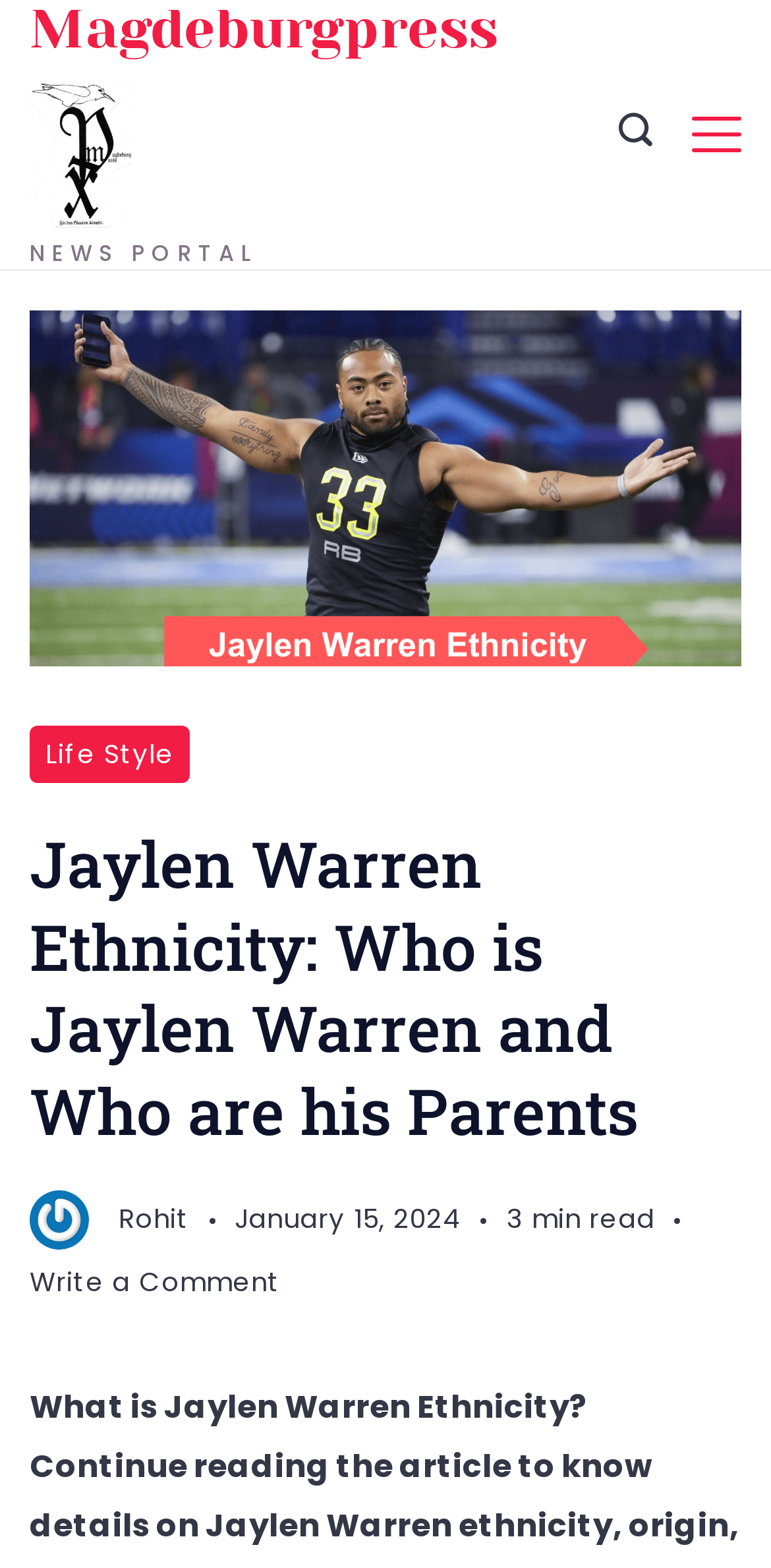Please answer the following question using a single word or phrase: 
How long does it take to read the article?

3 min